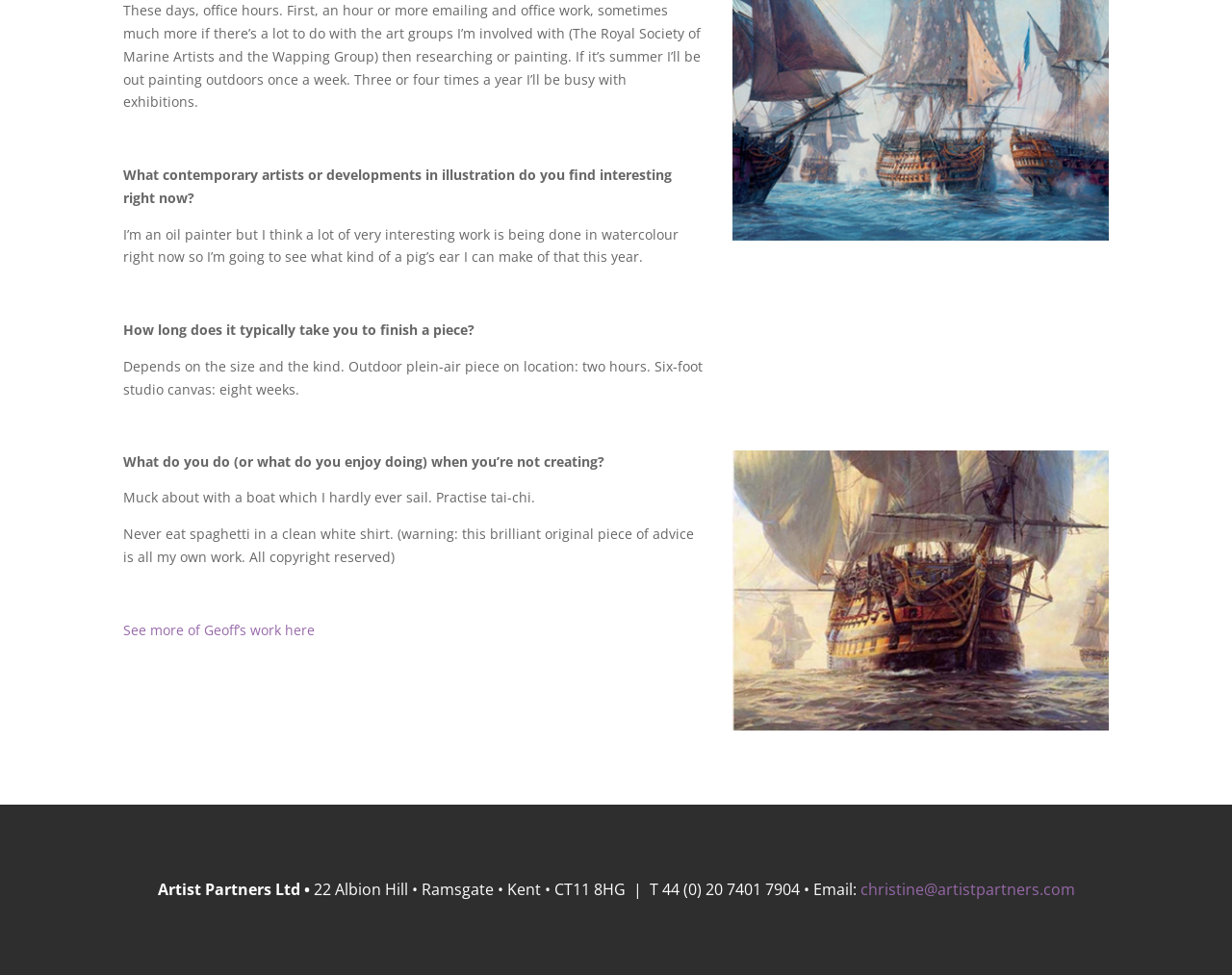Using the provided element description "christine@artistpartners.com", determine the bounding box coordinates of the UI element.

[0.698, 0.901, 0.872, 0.923]